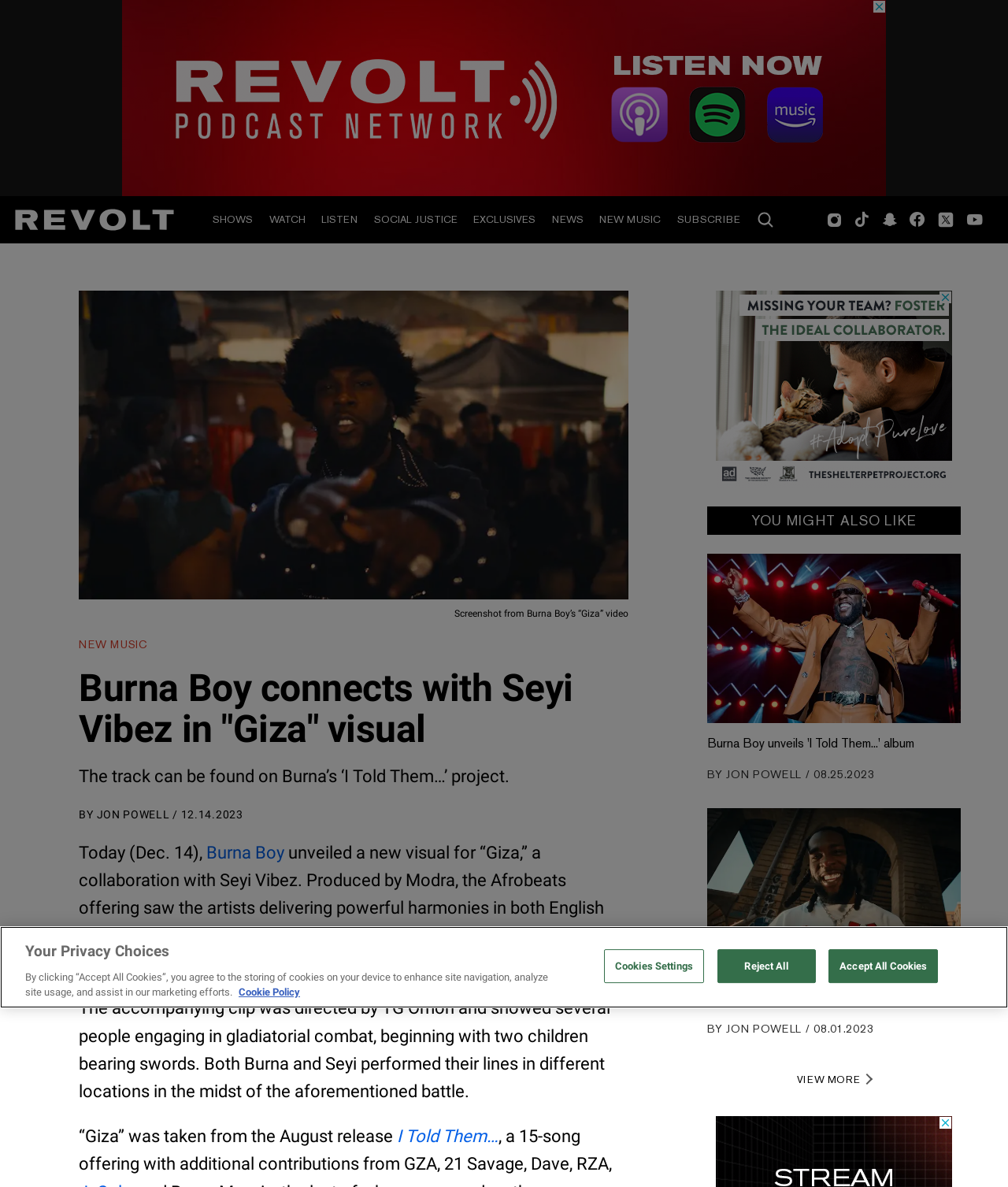What is the language used in the lyrics of 'Giza'?
Based on the visual details in the image, please answer the question thoroughly.

I found the answer by reading the text 'Produced by Modra, the Afrobeats offering saw the artists delivering powerful harmonies in both English and Yoruba...', which mentions that the lyrics of 'Giza' are in both English and Yoruba languages.